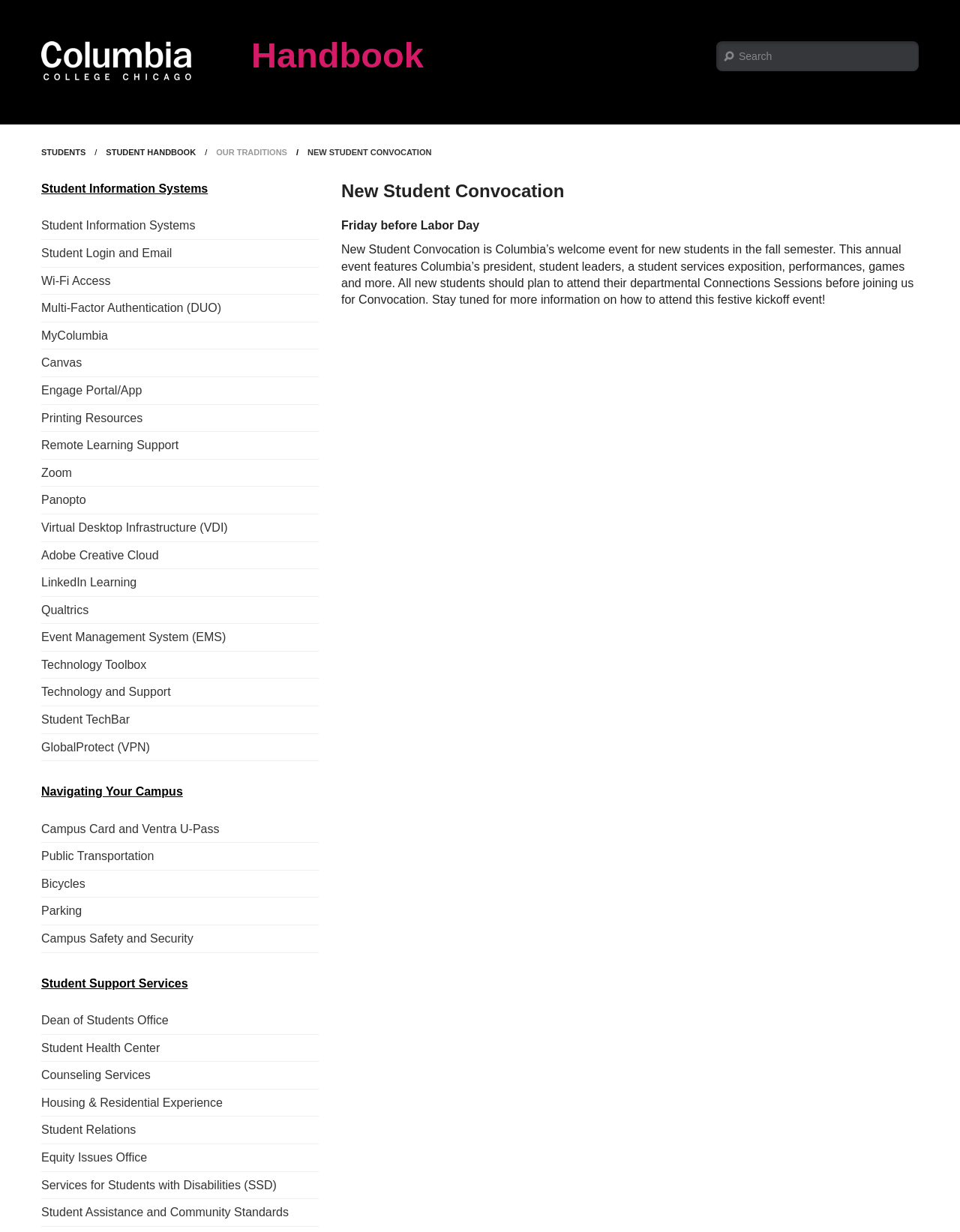Using the format (top-left x, top-left y, bottom-right x, bottom-right y), provide the bounding box coordinates for the described UI element. All values should be floating point numbers between 0 and 1: Counseling Services

[0.043, 0.862, 0.332, 0.884]